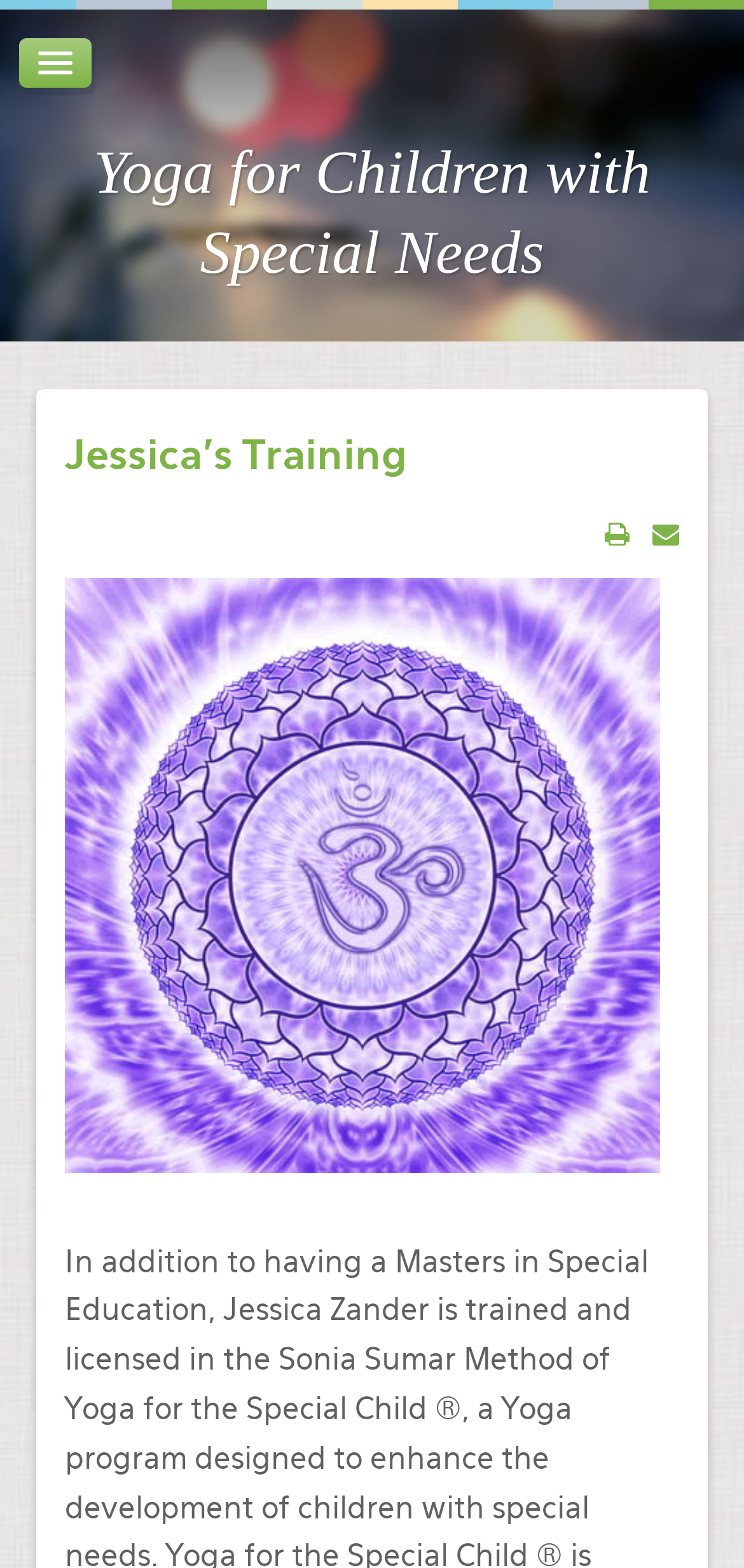Calculate the bounding box coordinates of the UI element given the description: "Sensory Processing Disorder".

[0.166, 0.224, 0.699, 0.265]